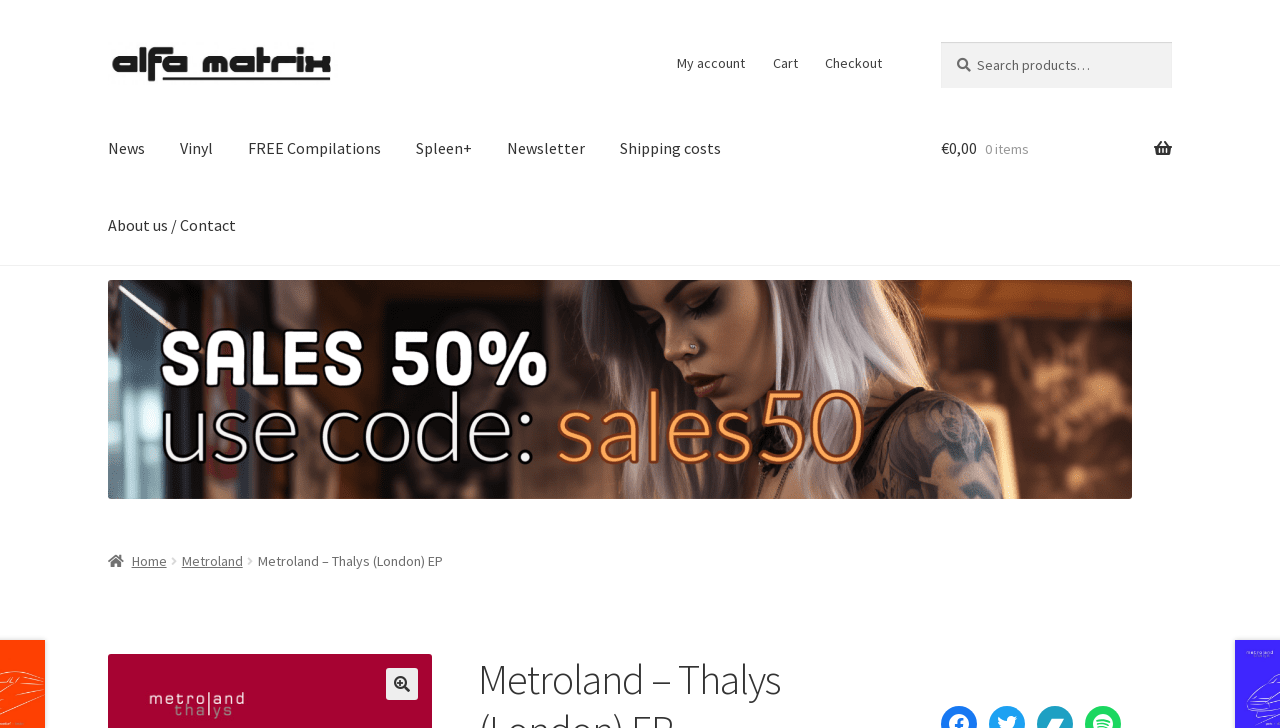Please provide a one-word or short phrase answer to the question:
What is the purpose of the search box?

Search for: